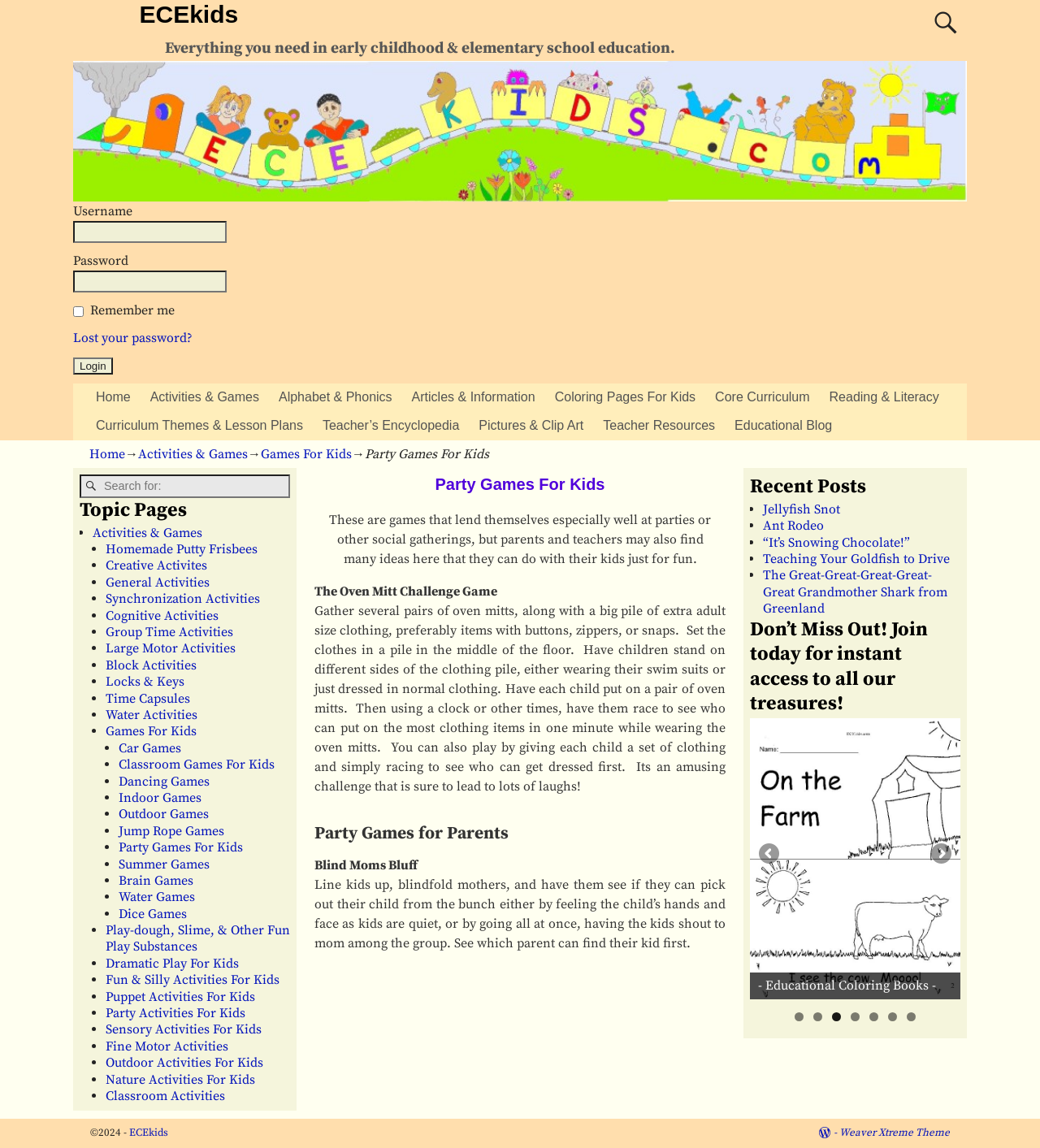What is the main topic of the webpage?
Provide a comprehensive and detailed answer to the question.

The main topic of the webpage is party games for kids, which includes various games and activities that can be played at parties or social gatherings. The webpage provides ideas and instructions for these games and activities.